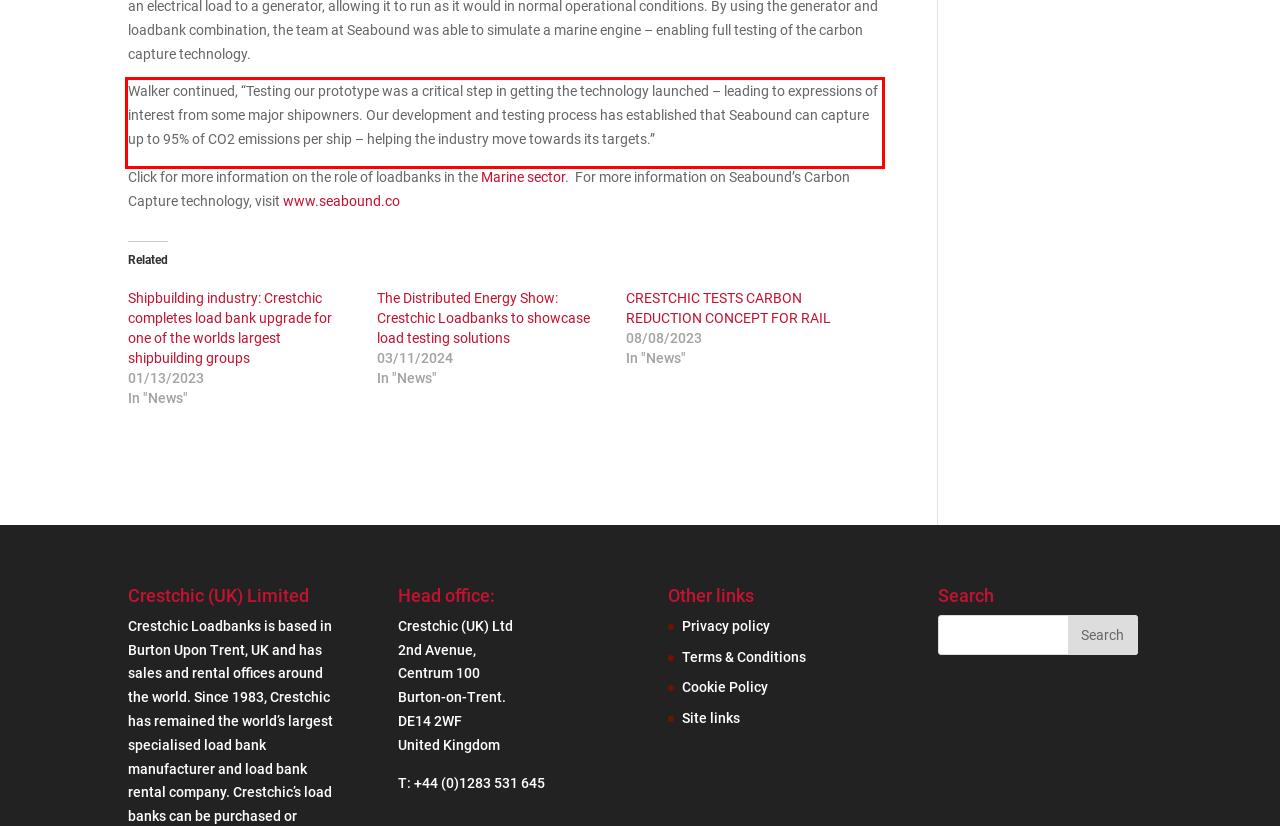You have a webpage screenshot with a red rectangle surrounding a UI element. Extract the text content from within this red bounding box.

Walker continued, “Testing our prototype was a critical step in getting the technology launched – leading to expressions of interest from some major shipowners. Our development and testing process has established that Seabound can capture up to 95% of CO2 emissions per ship – helping the industry move towards its targets.”